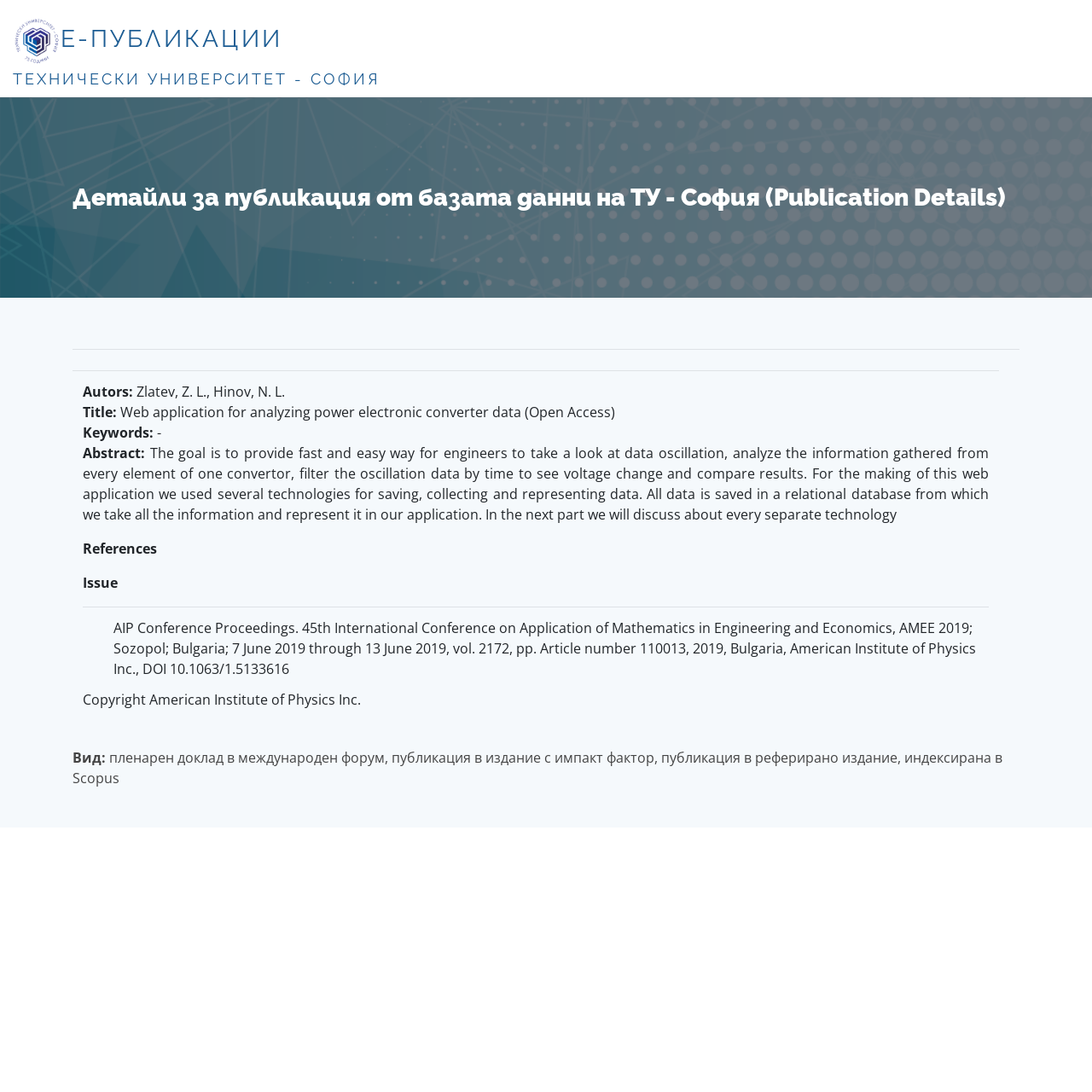Describe all visible elements and their arrangement on the webpage.

The webpage displays publication details from the Technical University of Sofia's database. At the top, there is a heading that reads "Е-Публикации Е-ПУБЛИКАЦИИ ТЕХНИЧЕСКИ УНИВЕРСИТЕТ - СОФИЯ" with an accompanying image of "Е-Публикации" to the left. Below this heading, there is a list box that spans the entire width of the page.

The main content of the page is divided into two sections. On the left, there is a table with two columns, where the first column contains column headers and the second column displays the publication details. The table has two rows, with the first row containing column headers and the second row displaying the actual publication details.

The publication details include information about the authors, title, keywords, and abstract of the publication. The abstract describes a web application for analyzing power electronic converter data, its goals, and the technologies used to create it. Below the abstract, there is a table with a single row that displays the publication's references, including the conference proceedings, volume, and DOI.

To the right of the table, there are two static text elements. The first one reads "Вид:" and the second one lists the types of publications, including plenary report in an international forum, publication in an edition with an impact factor, publication in a refereed edition, and indexed in Scopus.